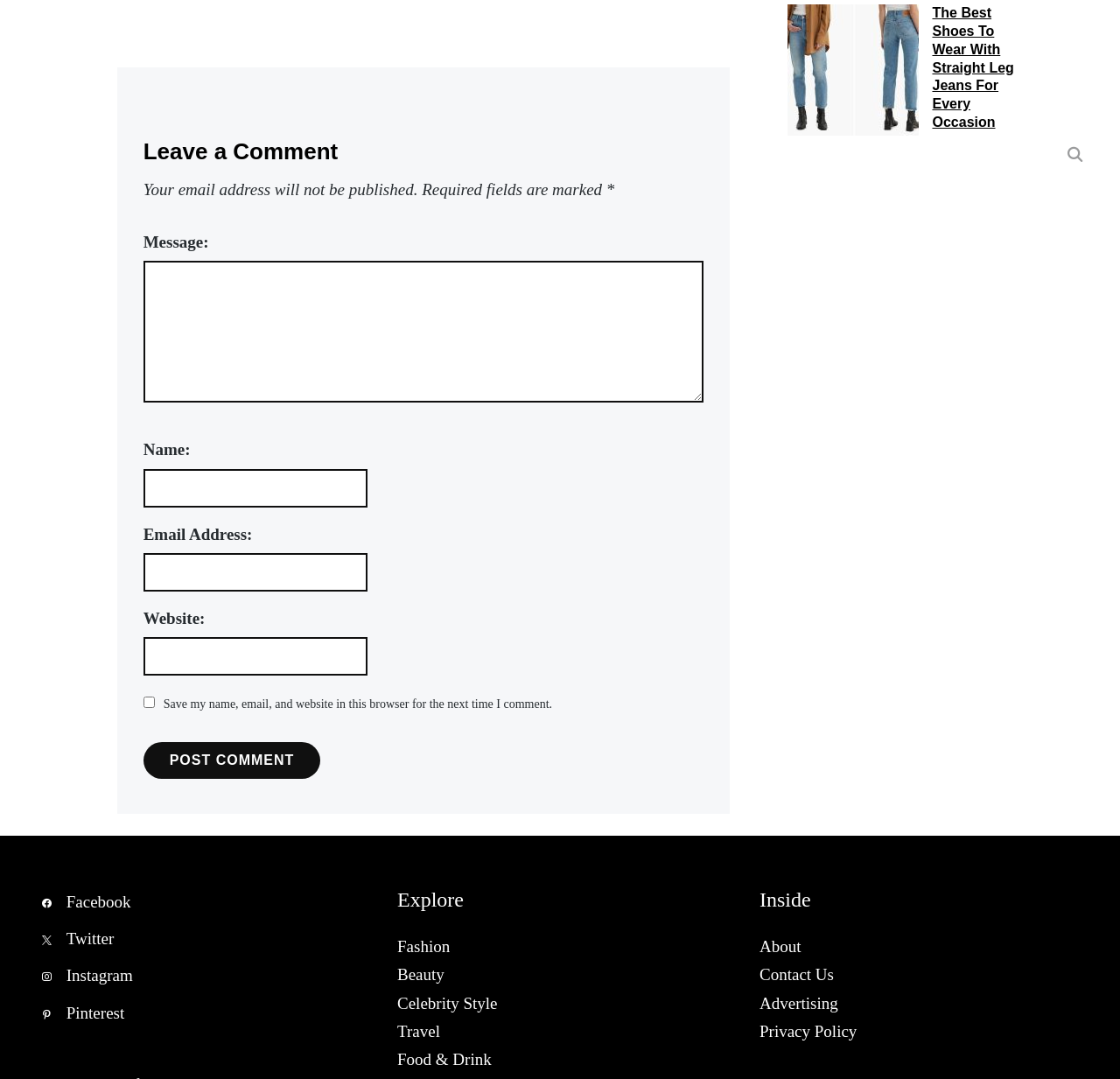Please reply to the following question with a single word or a short phrase:
How many social media links are present?

4